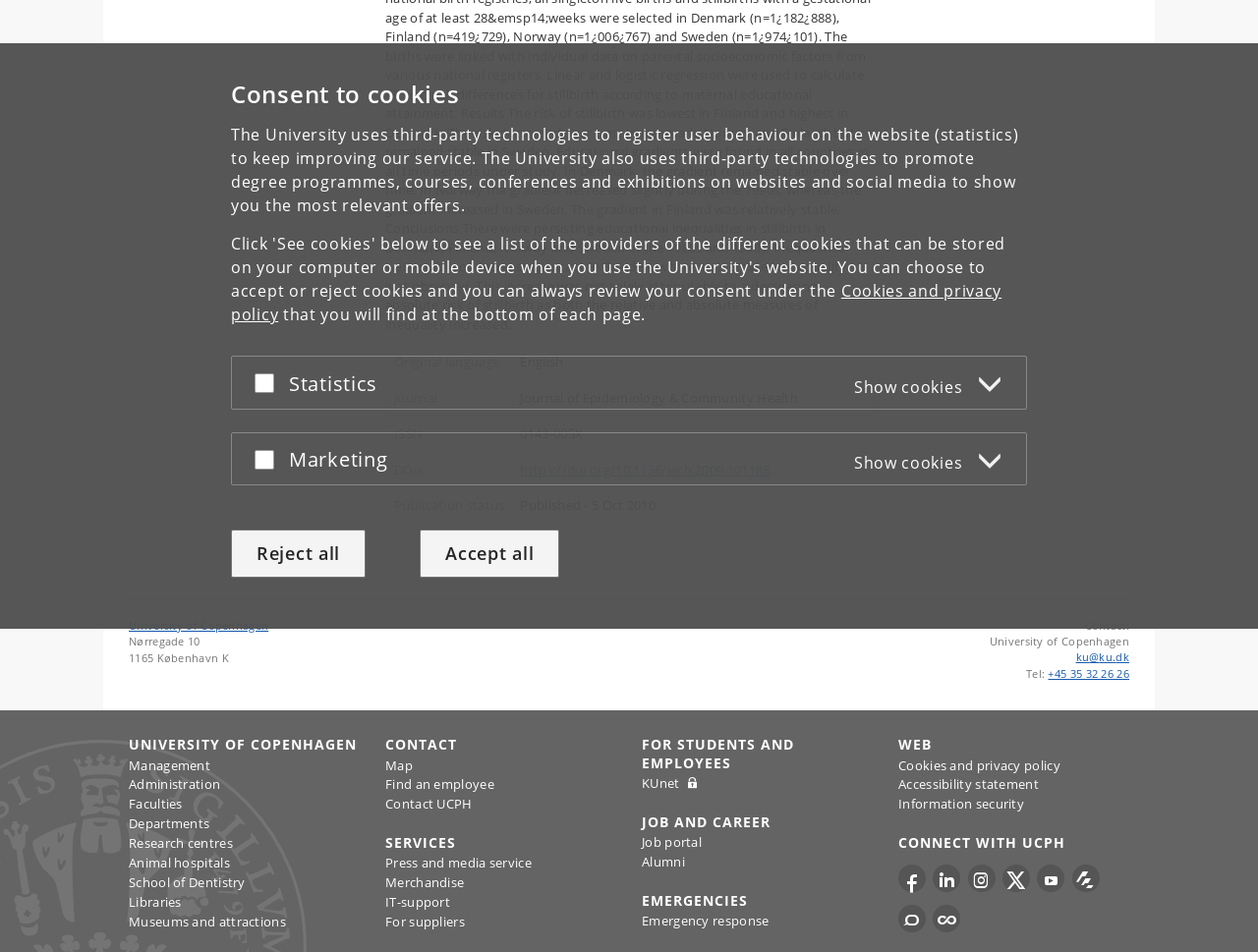Find the bounding box of the element with the following description: "Essere felici a casa". The coordinates must be four float numbers between 0 and 1, formatted as [left, top, right, bottom].

None